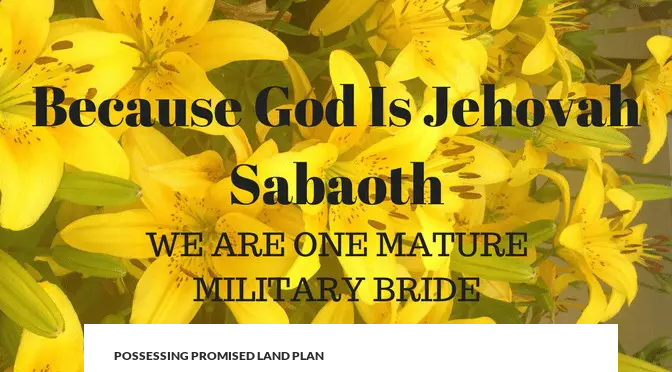What is the name of the plan mentioned in the caption?
Refer to the image and provide a one-word or short phrase answer.

Promised Land Plan